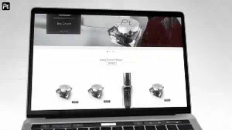Summarize the image with a detailed description that highlights all prominent details.

The image showcases a sleek, modern laptop displaying the Platinum Deluxe website, which features an elegant layout focused on skincare products. Prominently featured on the screen are three luxurious items positioned in a row, likely representing high-end skincare offerings, accompanied by a centrally displayed beauty serum. The overall design merges contemporary aesthetics with lavish branding, reflecting the upscale nature of Platinum Deluxe's product line. The backdrop appears minimalistic, enhancing the visual appeal of the products while conveying a sophisticated shopping experience for users interested in premium skincare solutions.